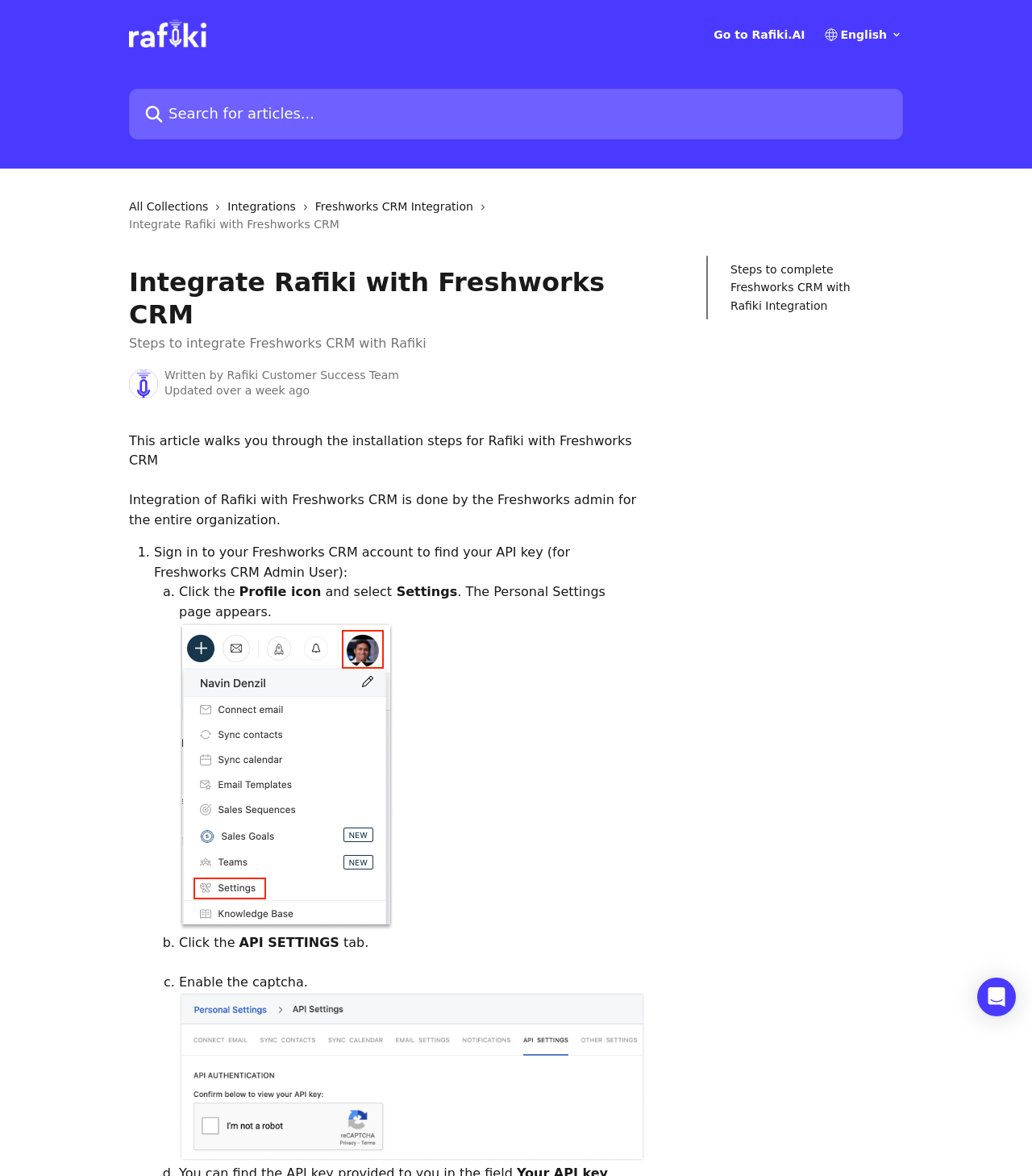How many steps are there to integrate Freshworks CRM with Rafiki?
Kindly give a detailed and elaborate answer to the question.

I found the answer by looking at the list markers in the webpage, which indicate the steps to integrate Freshworks CRM with Rafiki. There are list markers '1.', 'a.', 'b.', and 'c.', which suggest that there are at least 3 steps.